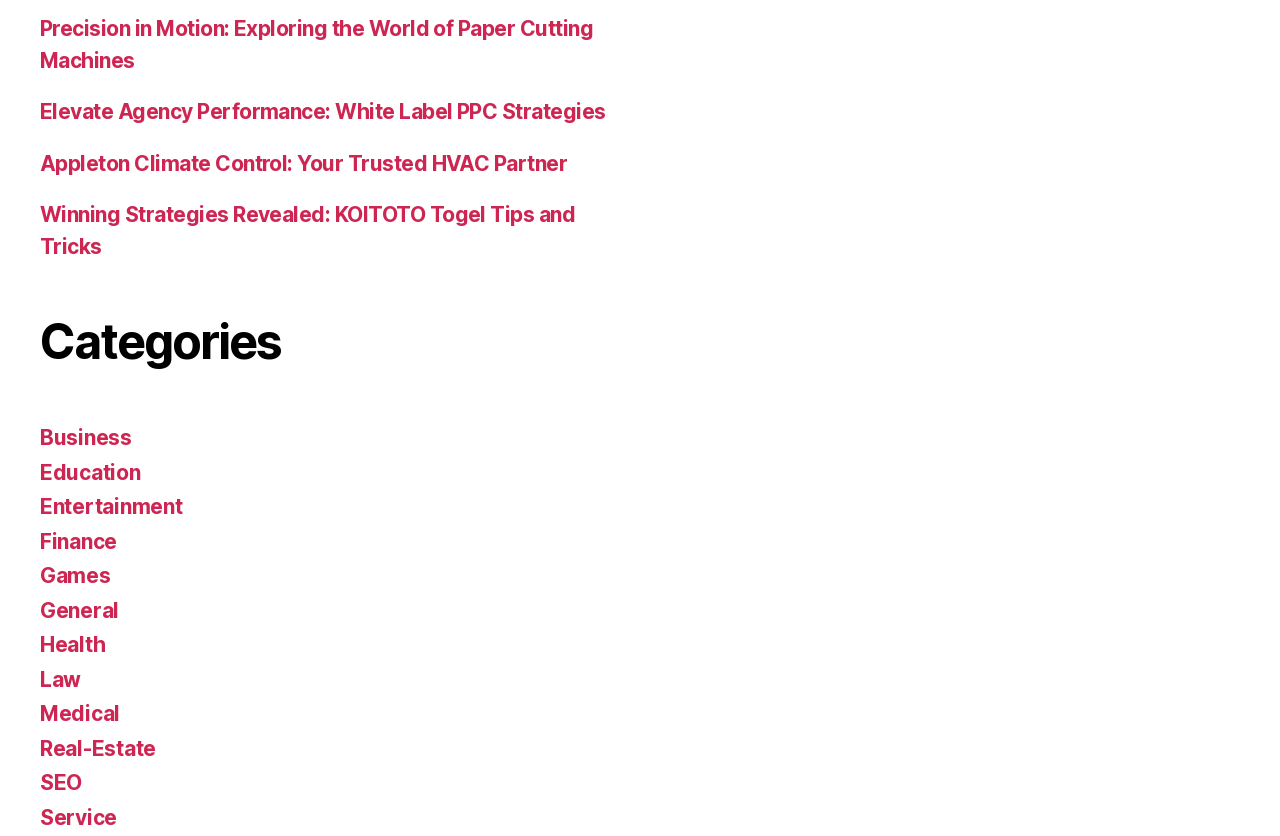Kindly provide the bounding box coordinates of the section you need to click on to fulfill the given instruction: "Discover entertainment options".

[0.031, 0.591, 0.143, 0.621]